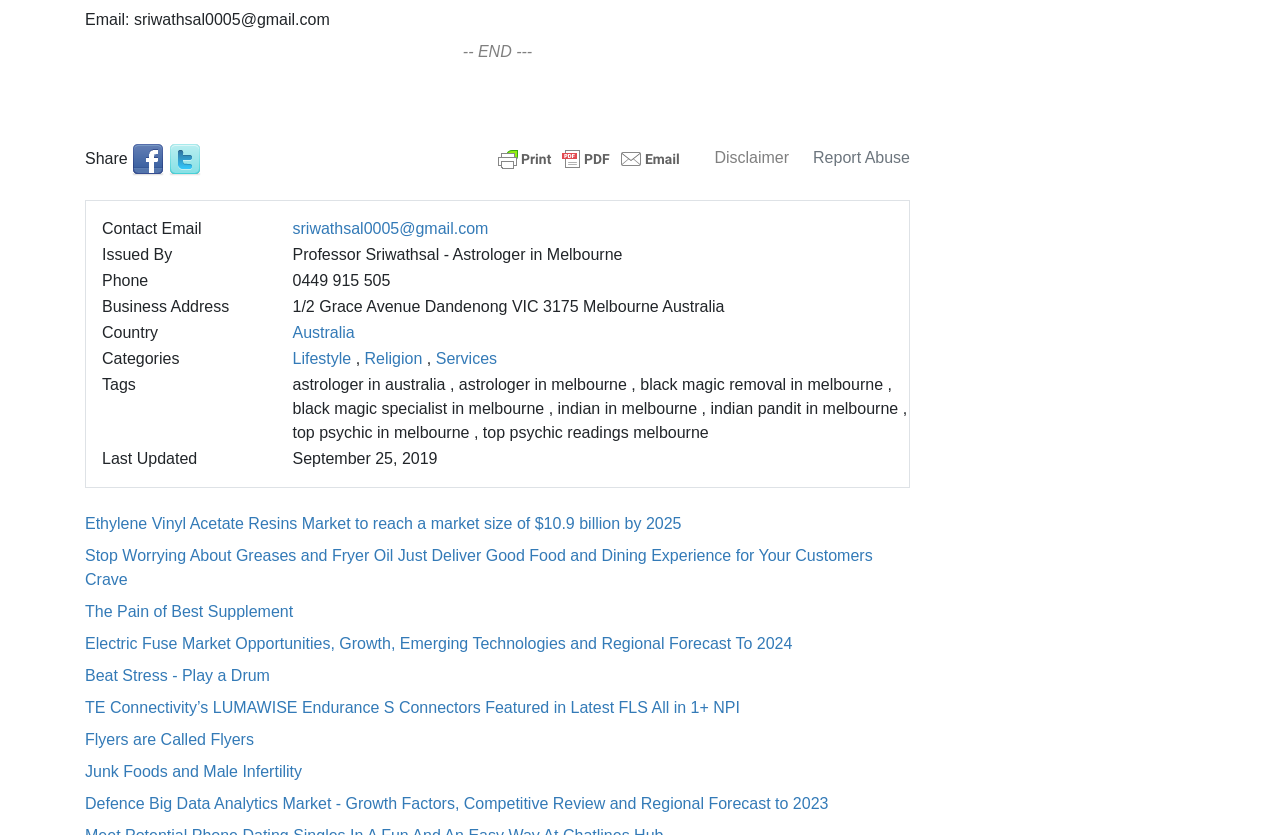Carefully examine the image and provide an in-depth answer to the question: What is the last updated date?

The last updated date can be found in the table with the header 'Last Updated' and the value 'September 25, 2019'.